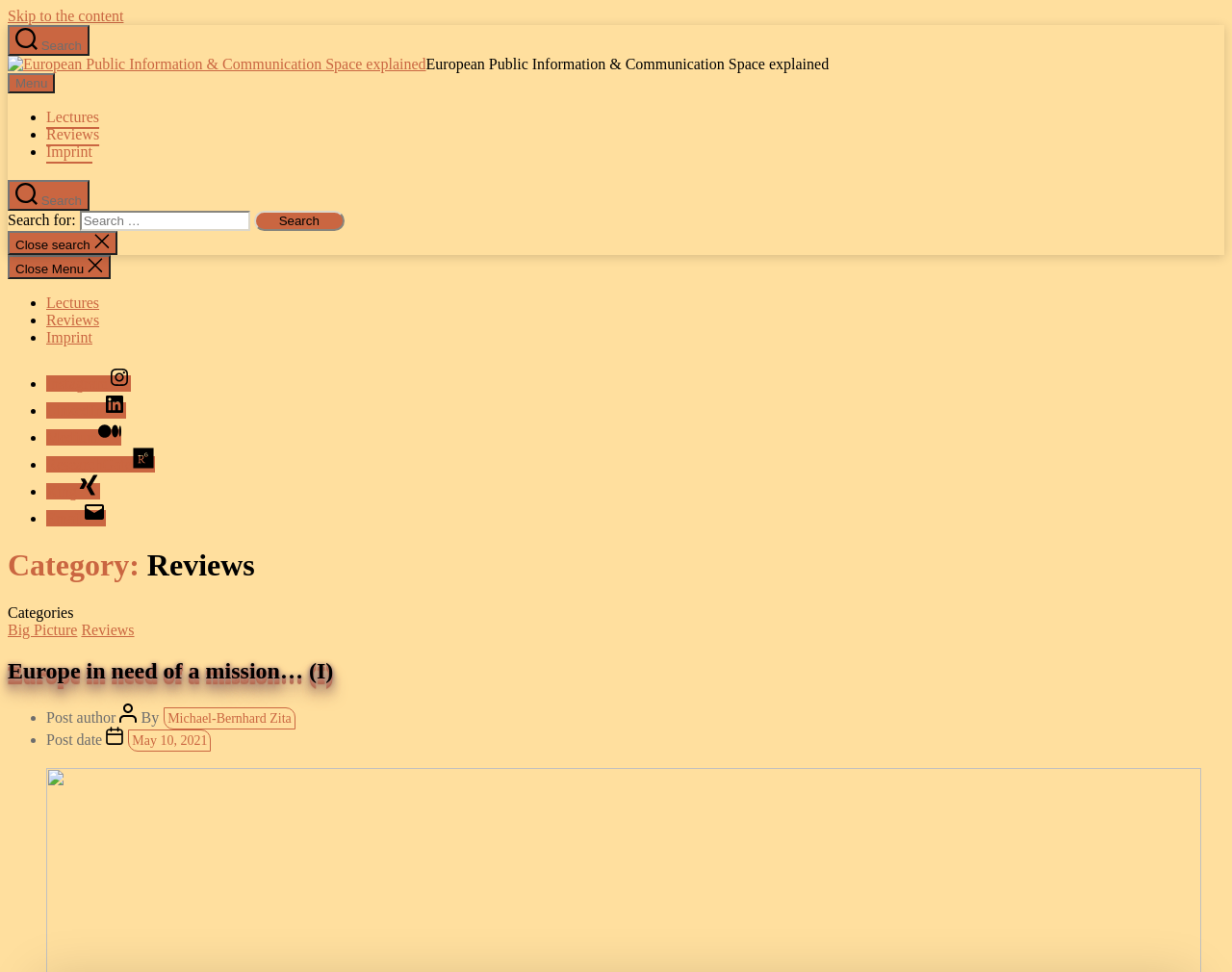Who is the author of the post 'Europe in need of a mission… (I)'?
Please provide a single word or phrase as your answer based on the image.

Michael-Bernhard Zita